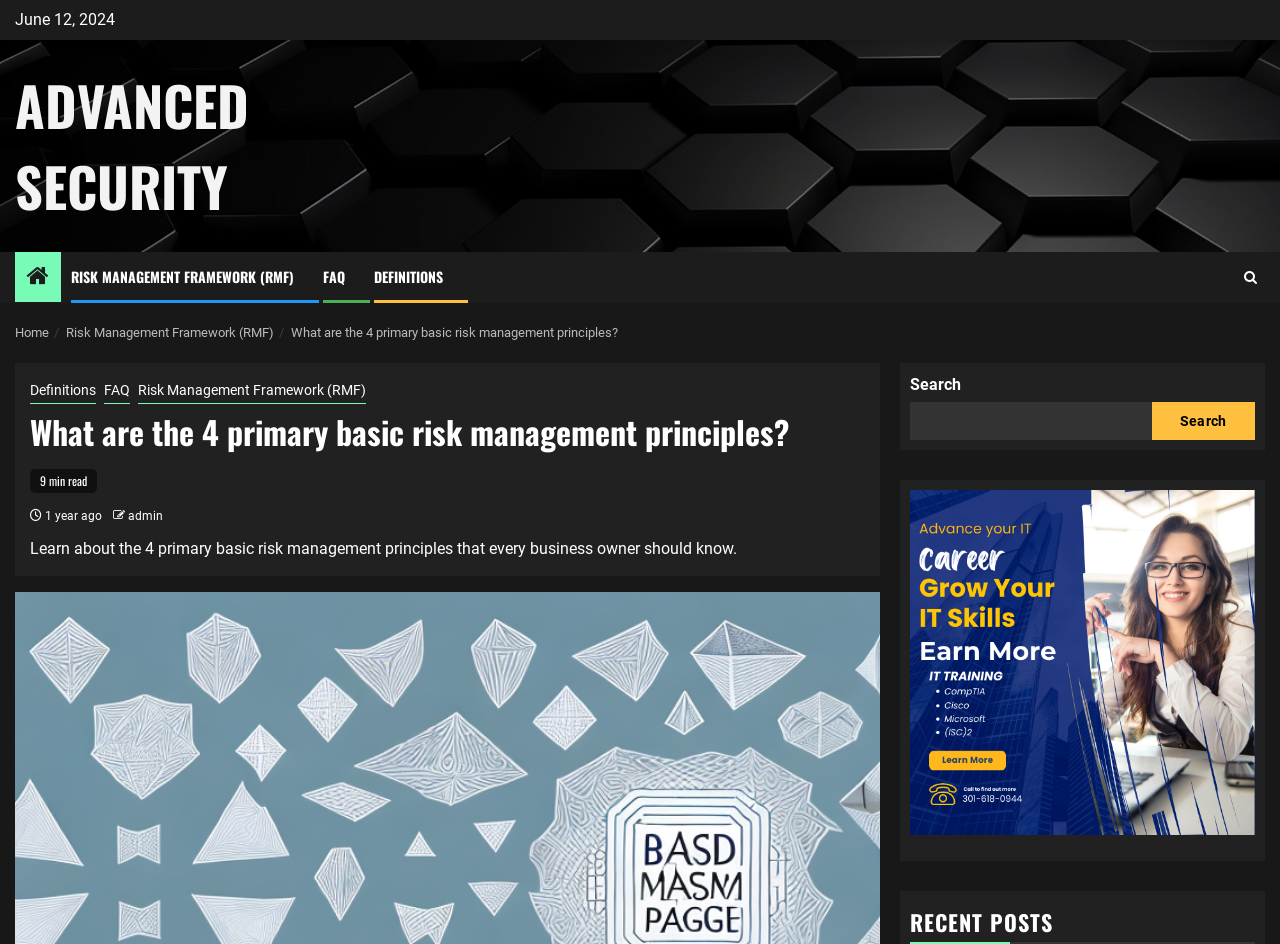Identify and provide the title of the webpage.

What are the 4 primary basic risk management principles?